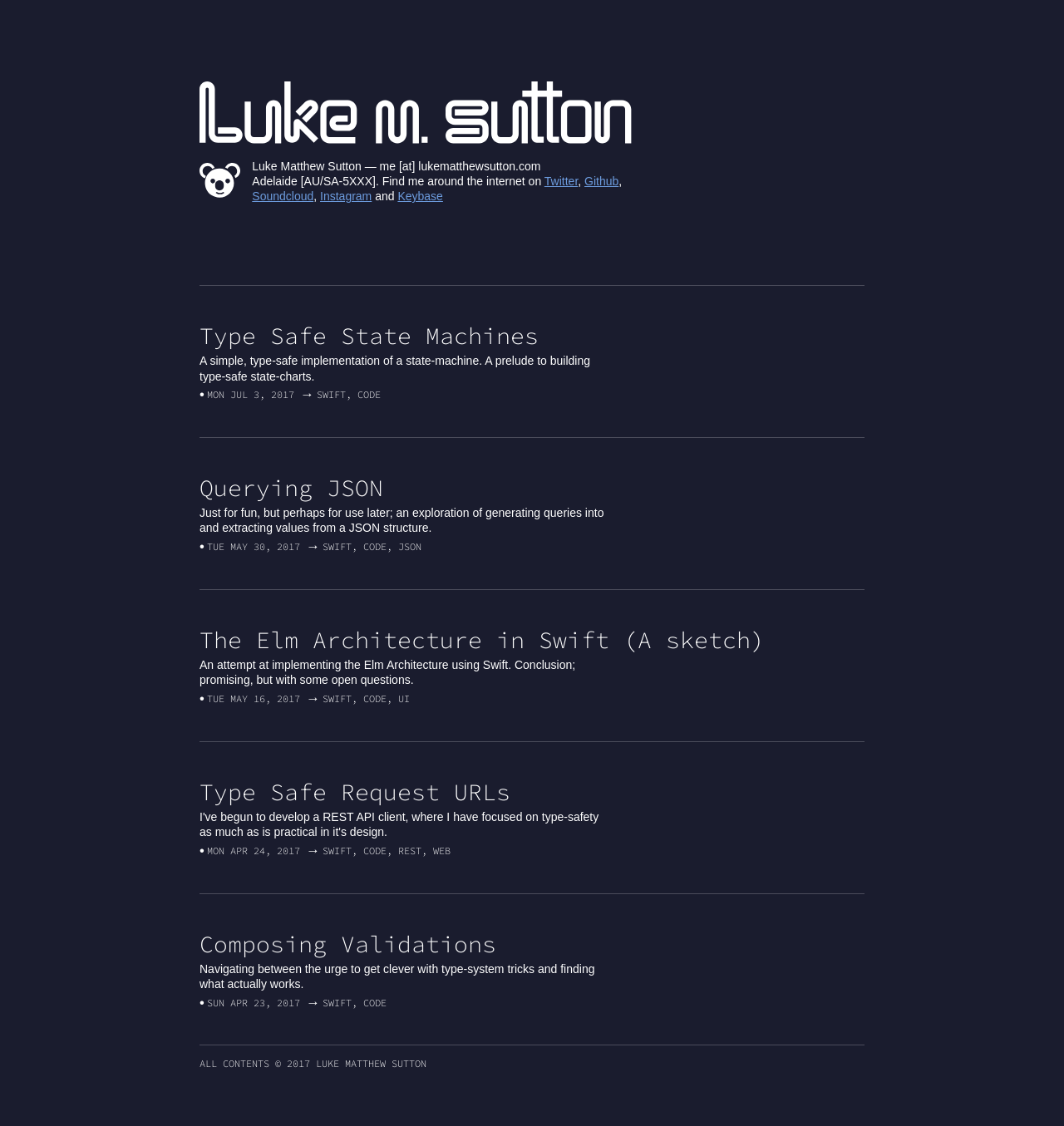Based on the image, provide a detailed response to the question:
What social media platforms are linked?

The social media platforms are linked in the top section of the webpage, where the person's name and email are mentioned. The links are represented as text elements with the names of the platforms.